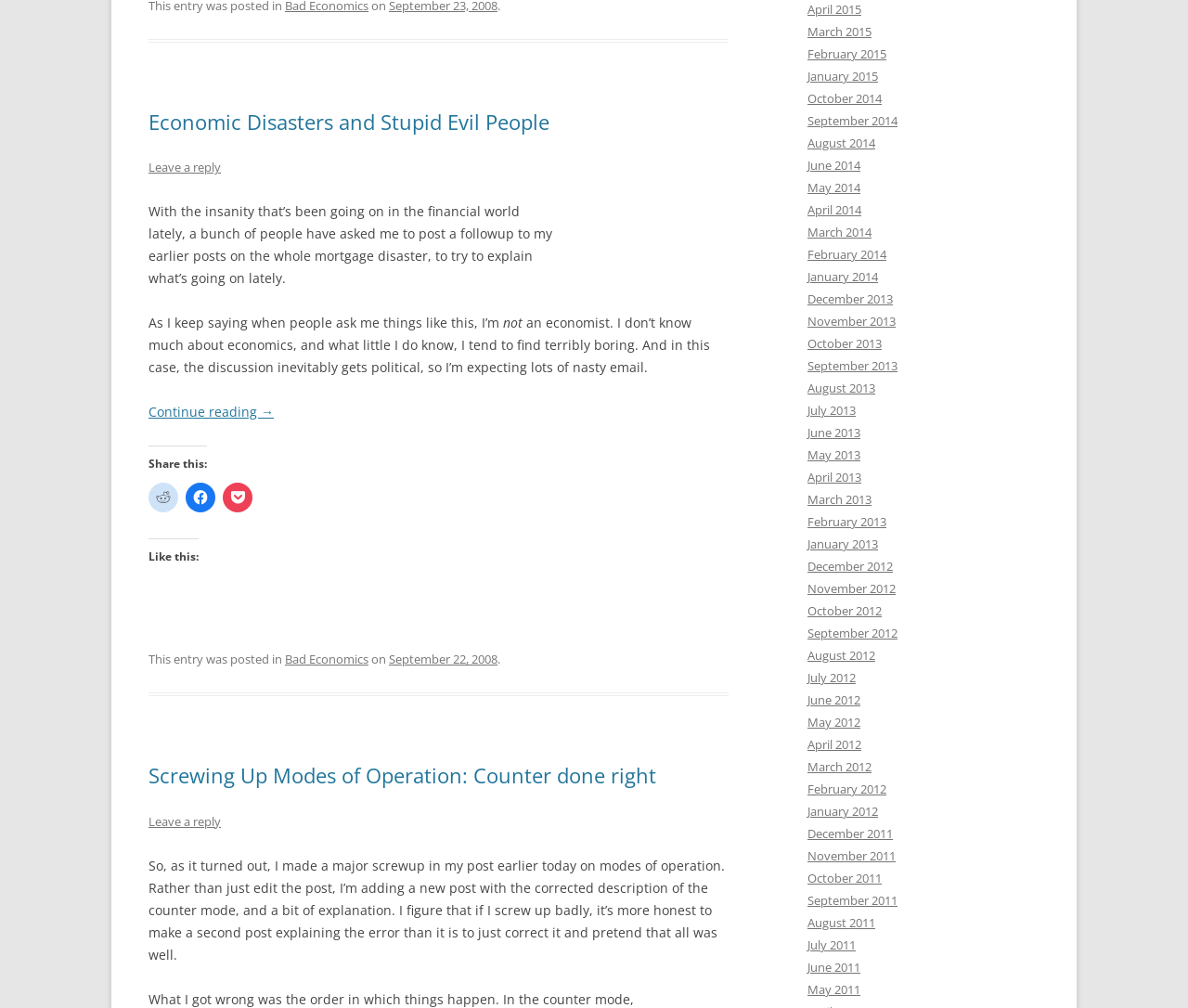Please determine the bounding box coordinates of the element to click on in order to accomplish the following task: "Click to share on Reddit". Ensure the coordinates are four float numbers ranging from 0 to 1, i.e., [left, top, right, bottom].

[0.125, 0.479, 0.15, 0.508]